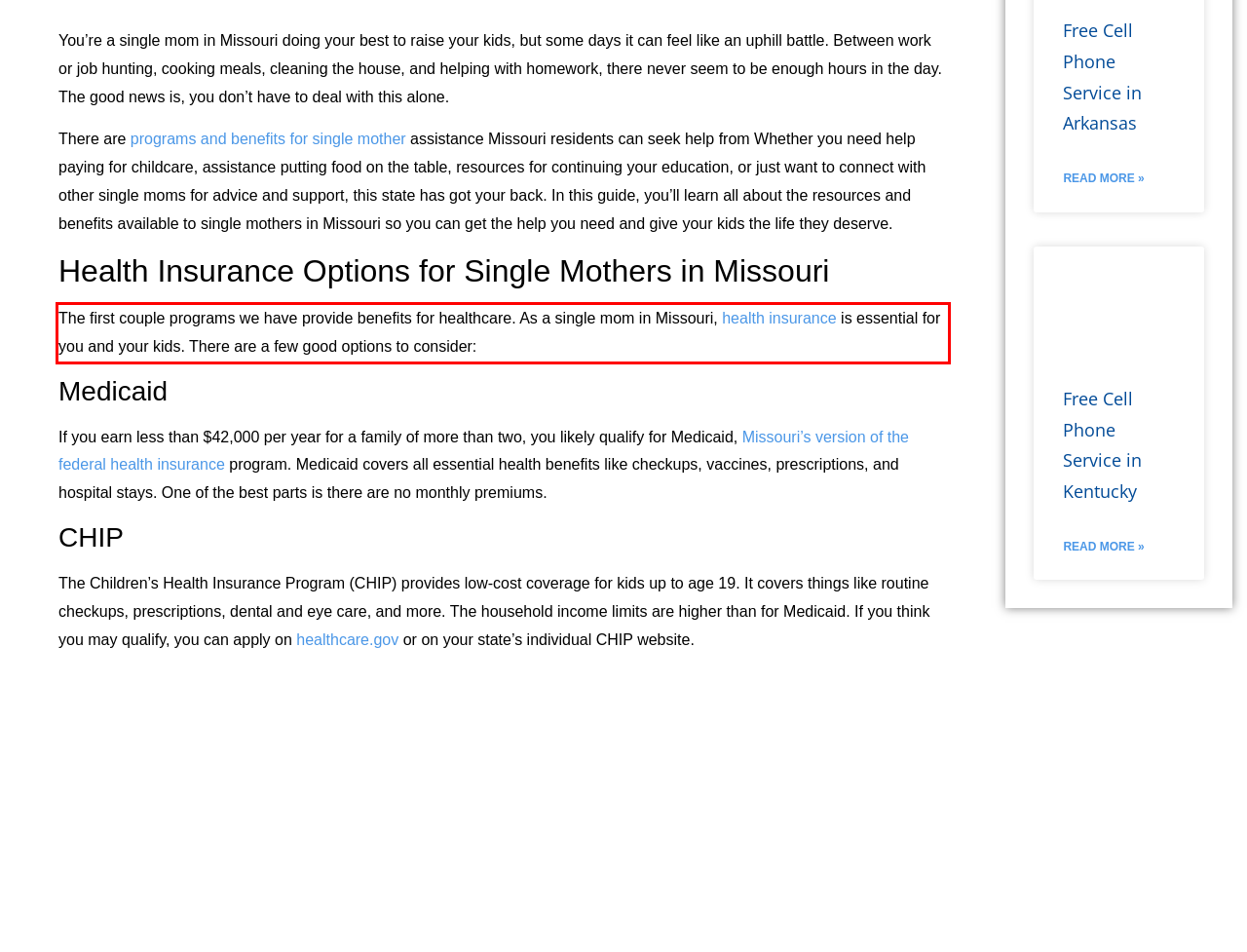Please extract the text content from the UI element enclosed by the red rectangle in the screenshot.

The first couple programs we have provide benefits for healthcare. As a single mom in Missouri, health insurance is essential for you and your kids. There are a few good options to consider: